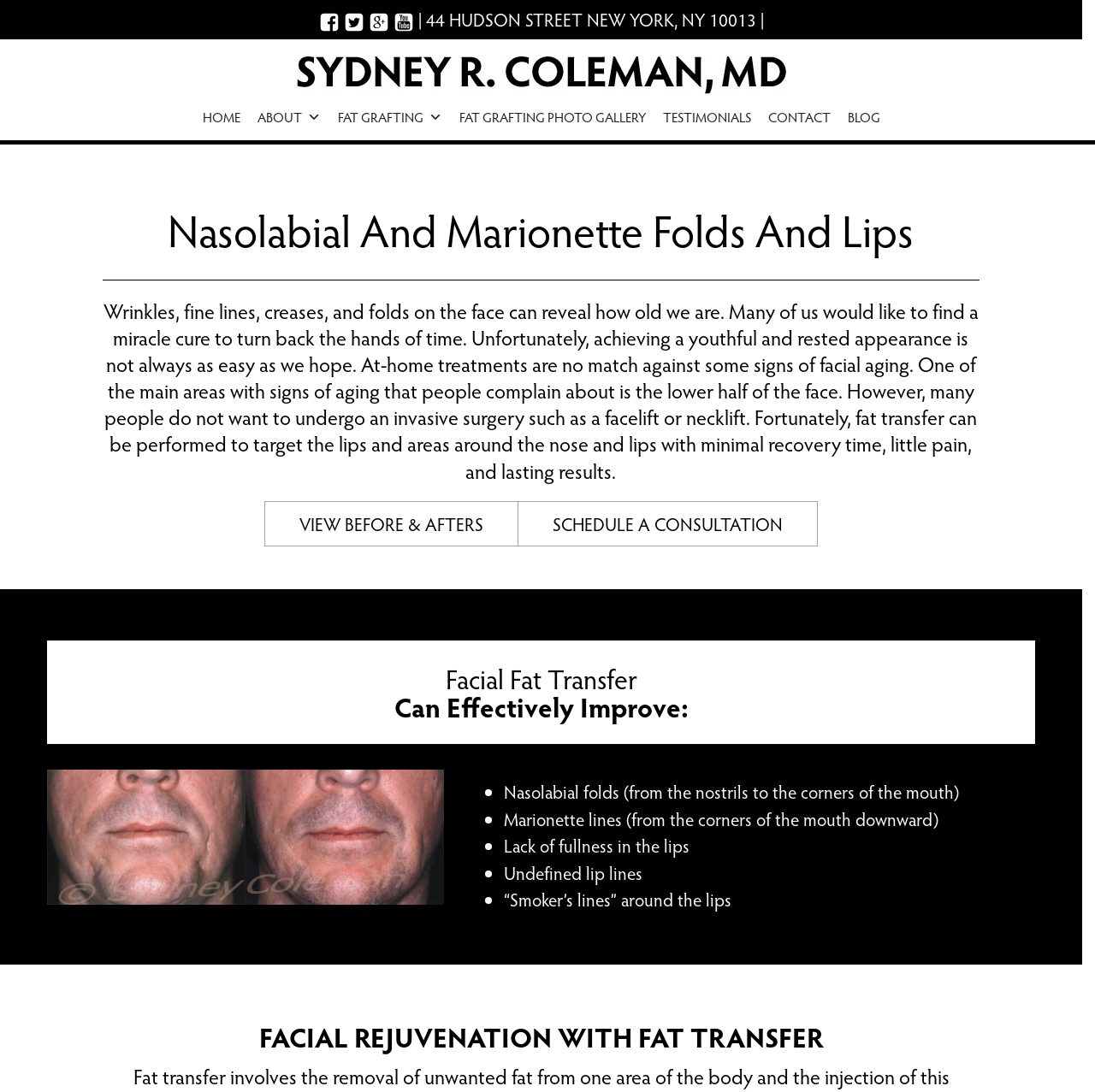Answer the question with a brief word or phrase:
What is the main topic of the webpage?

Facial Fat Transfer